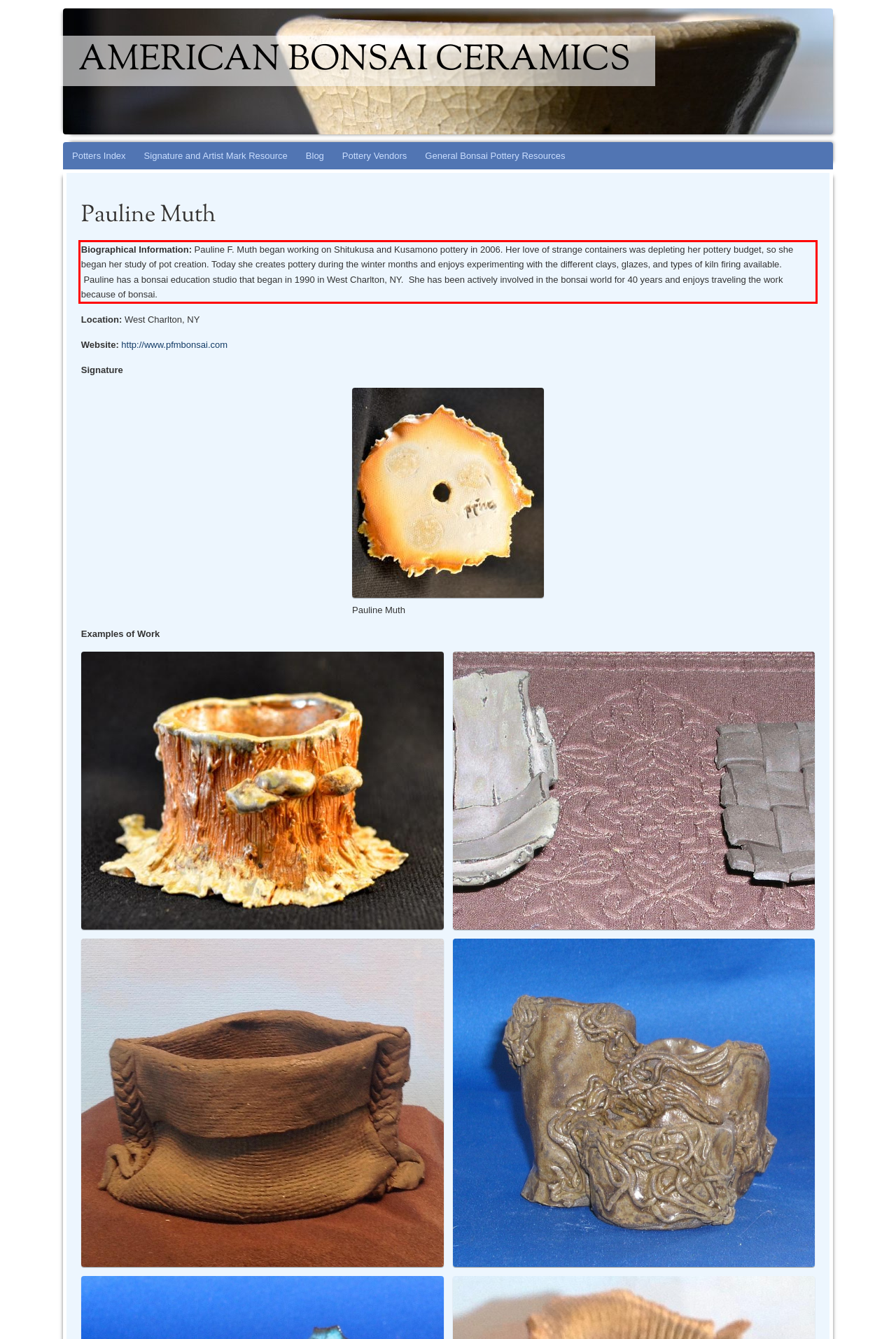You have a webpage screenshot with a red rectangle surrounding a UI element. Extract the text content from within this red bounding box.

Biographical Information: Pauline F. Muth began working on Shitukusa and Kusamono pottery in 2006. Her love of strange containers was depleting her pottery budget, so she began her study of pot creation. Today she creates pottery during the winter months and enjoys experimenting with the different clays, glazes, and types of kiln firing available. Pauline has a bonsai education studio that began in 1990 in West Charlton, NY. She has been actively involved in the bonsai world for 40 years and enjoys traveling the work because of bonsai.